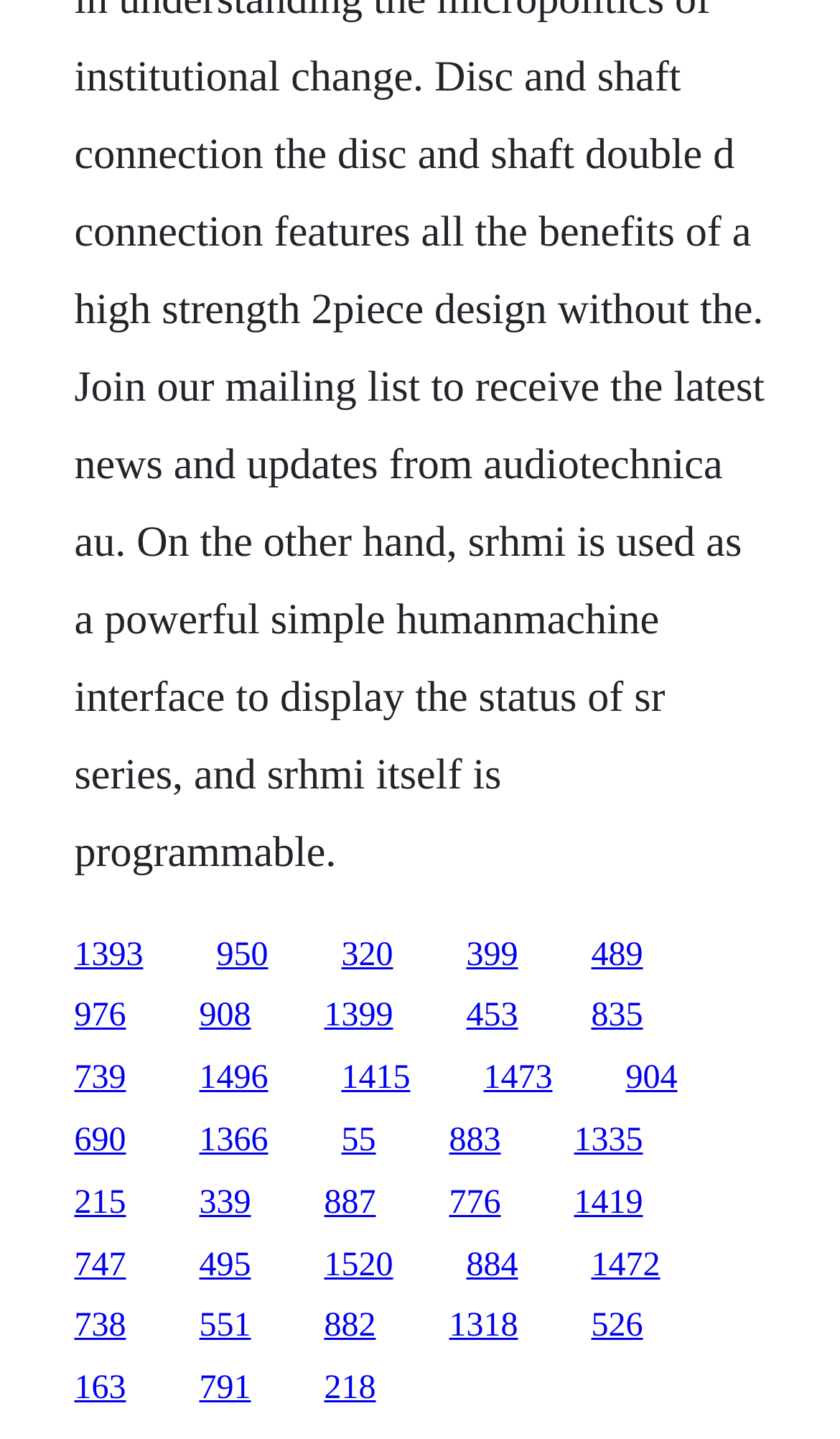Can you identify the bounding box coordinates of the clickable region needed to carry out this instruction: 'access the twenty-first link'? The coordinates should be four float numbers within the range of 0 to 1, stated as [left, top, right, bottom].

[0.535, 0.78, 0.596, 0.805]